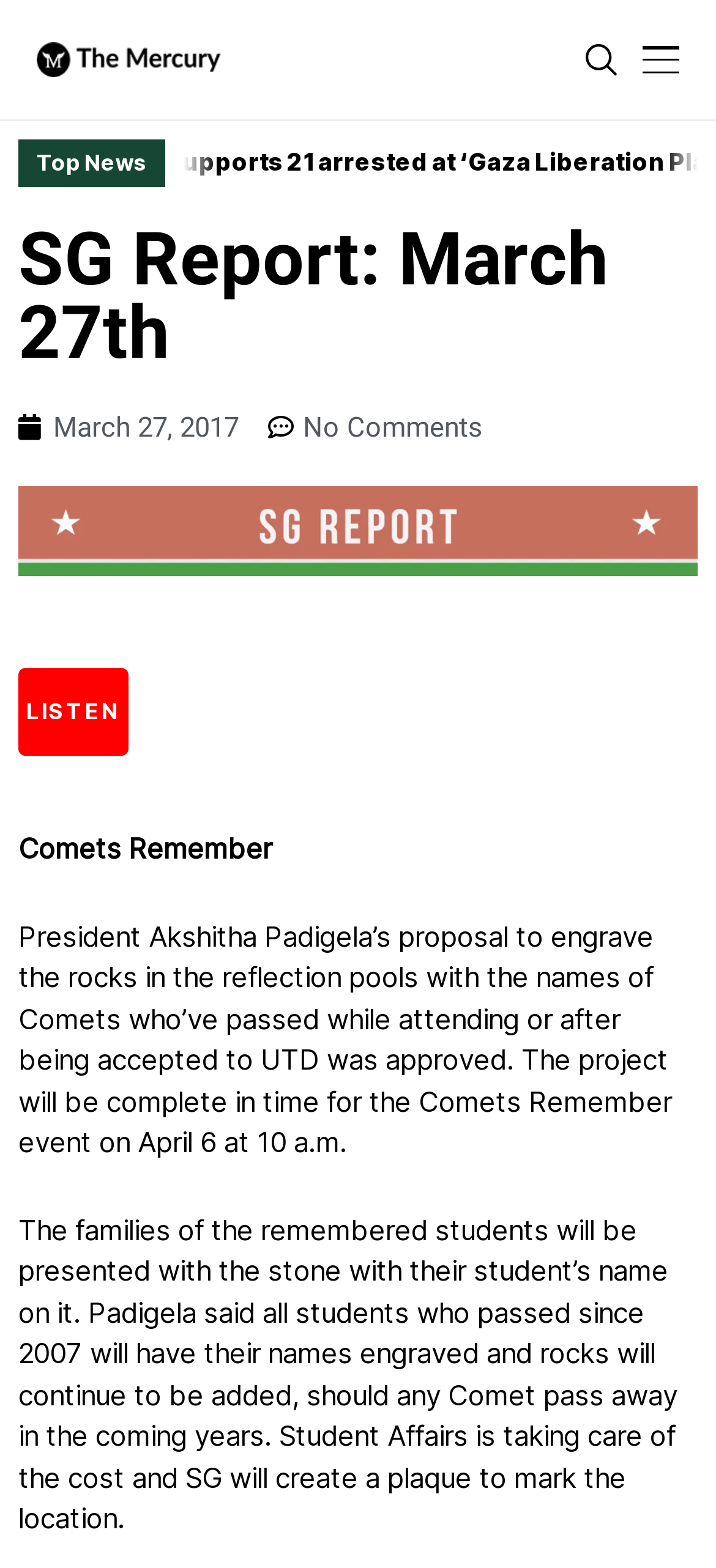Extract the bounding box of the UI element described as: "No Comments".

[0.374, 0.26, 0.674, 0.286]